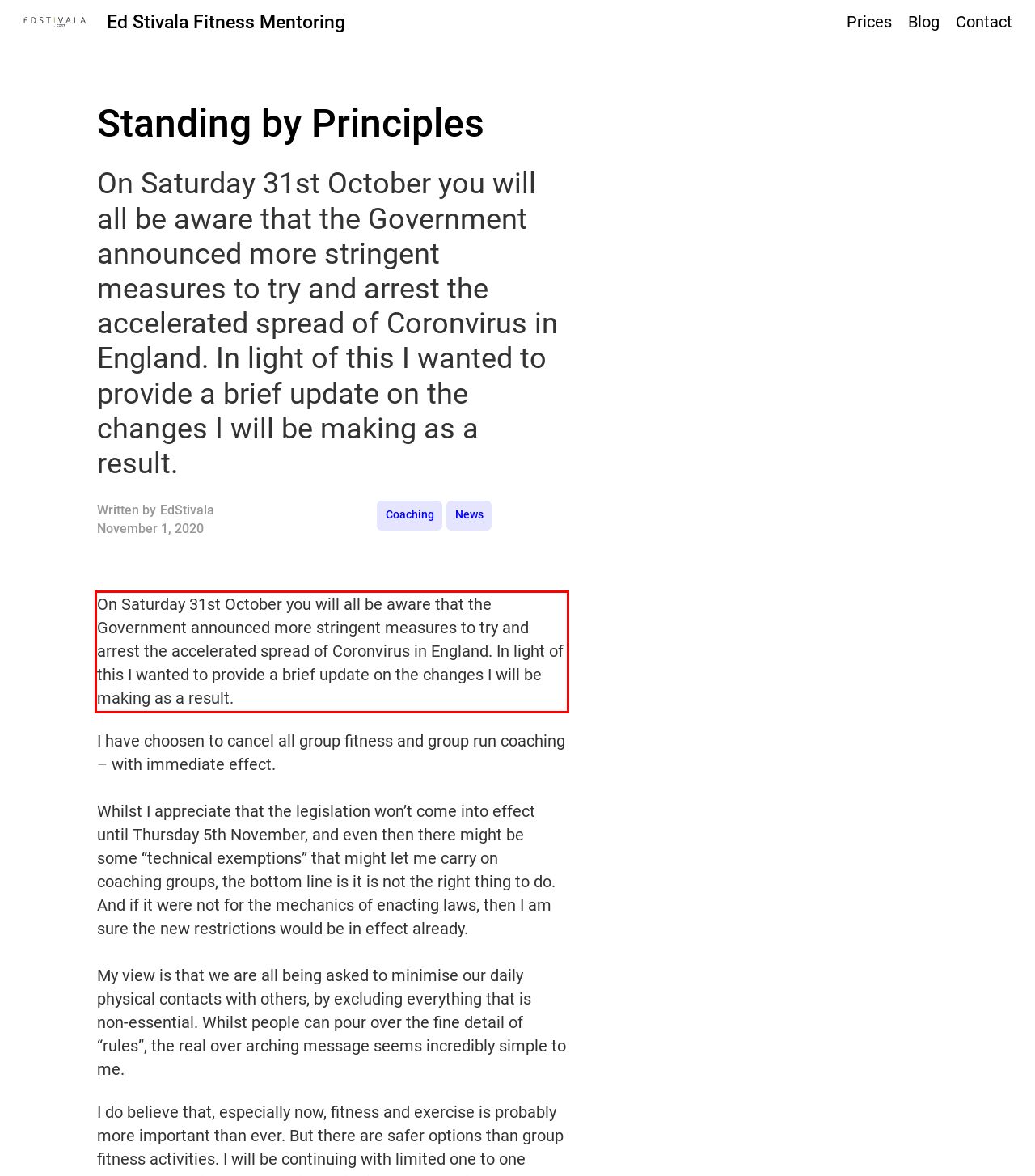Given a screenshot of a webpage with a red bounding box, extract the text content from the UI element inside the red bounding box.

On Saturday 31st October you will all be aware that the Government announced more stringent measures to try and arrest the accelerated spread of Coronvirus in England. In light of this I wanted to provide a brief update on the changes I will be making as a result.